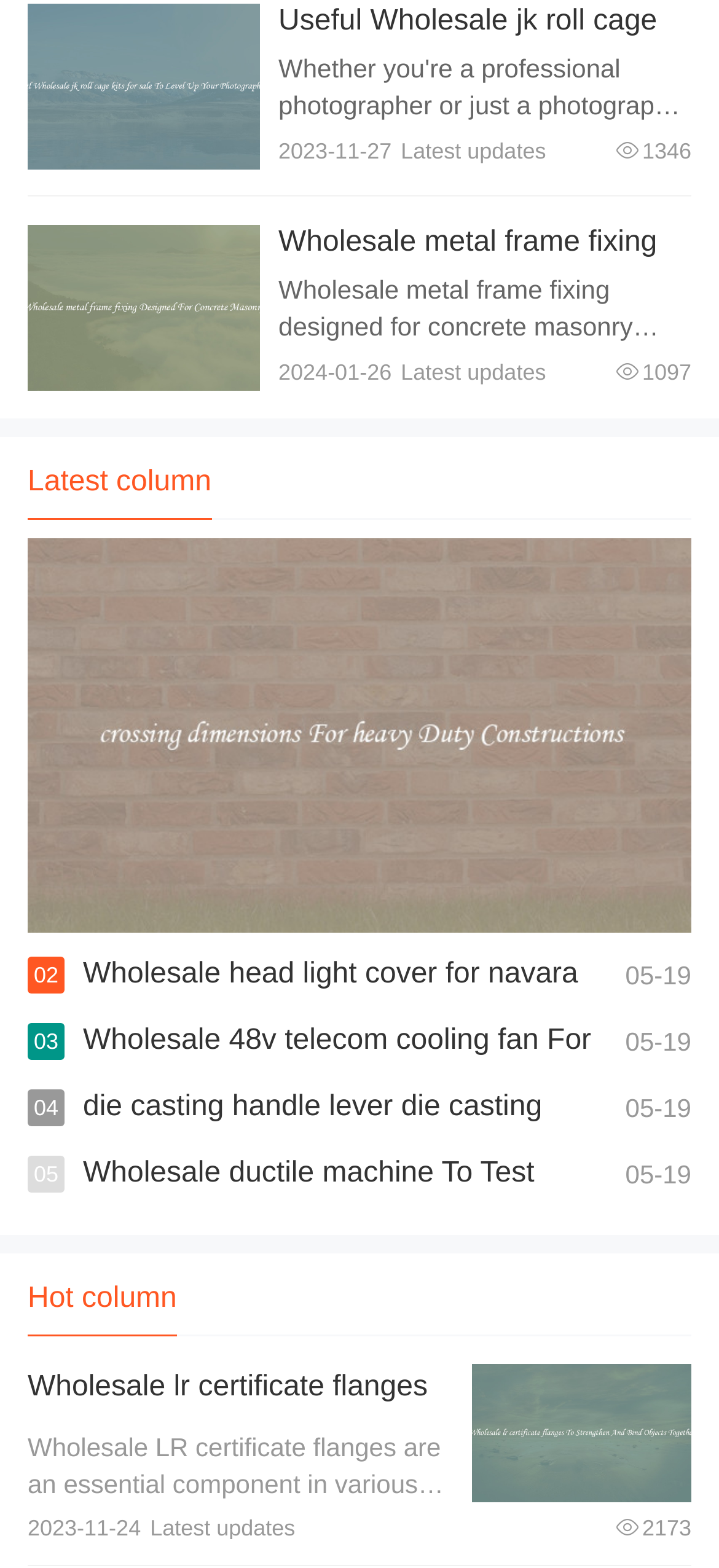Provide the bounding box coordinates of the area you need to click to execute the following instruction: "Check the latest updates on 2023-11-27".

[0.387, 0.088, 0.545, 0.104]